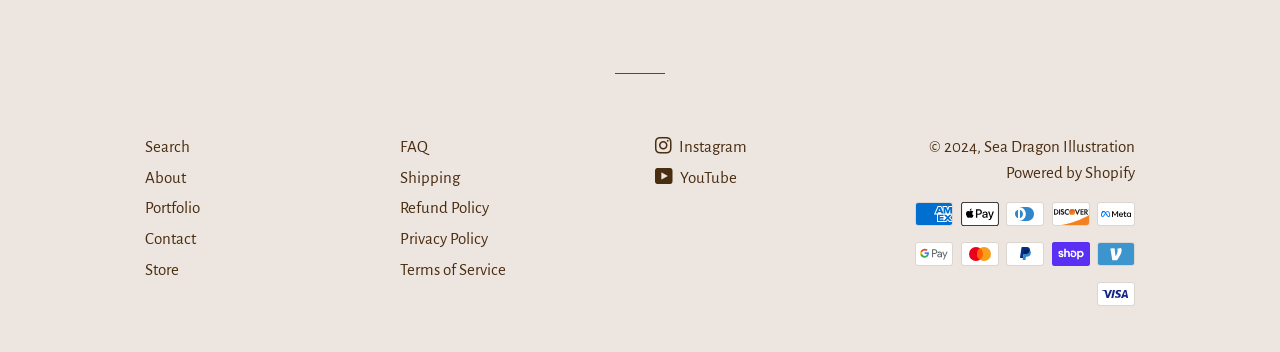From the given element description: "Terms of Service", find the bounding box for the UI element. Provide the coordinates as four float numbers between 0 and 1, in the order [left, top, right, bottom].

[0.312, 0.742, 0.395, 0.79]